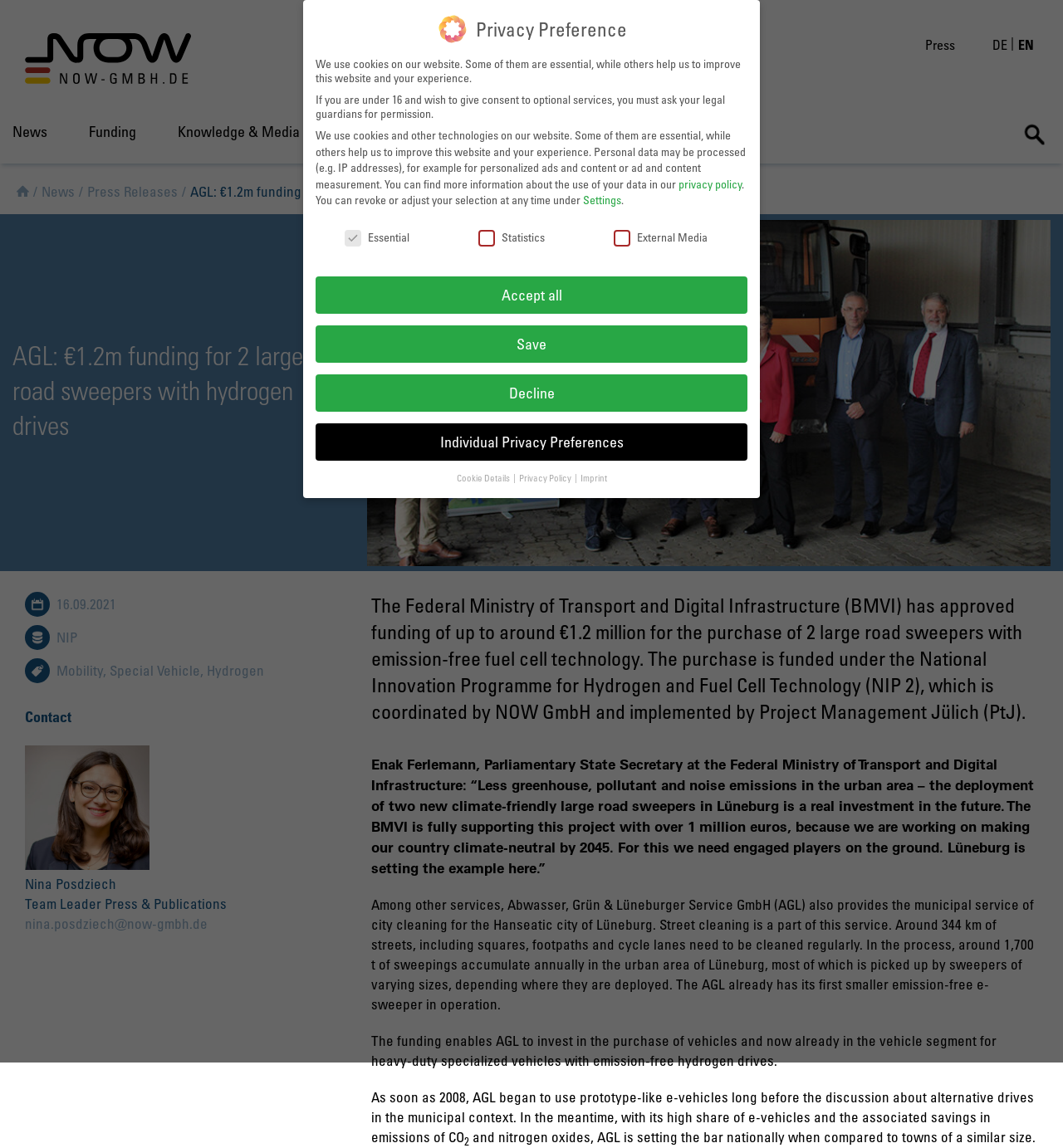Please provide the bounding box coordinates for the element that needs to be clicked to perform the following instruction: "Click on the 'Able Moving & Handyman Services' link". The coordinates should be given as four float numbers between 0 and 1, i.e., [left, top, right, bottom].

None